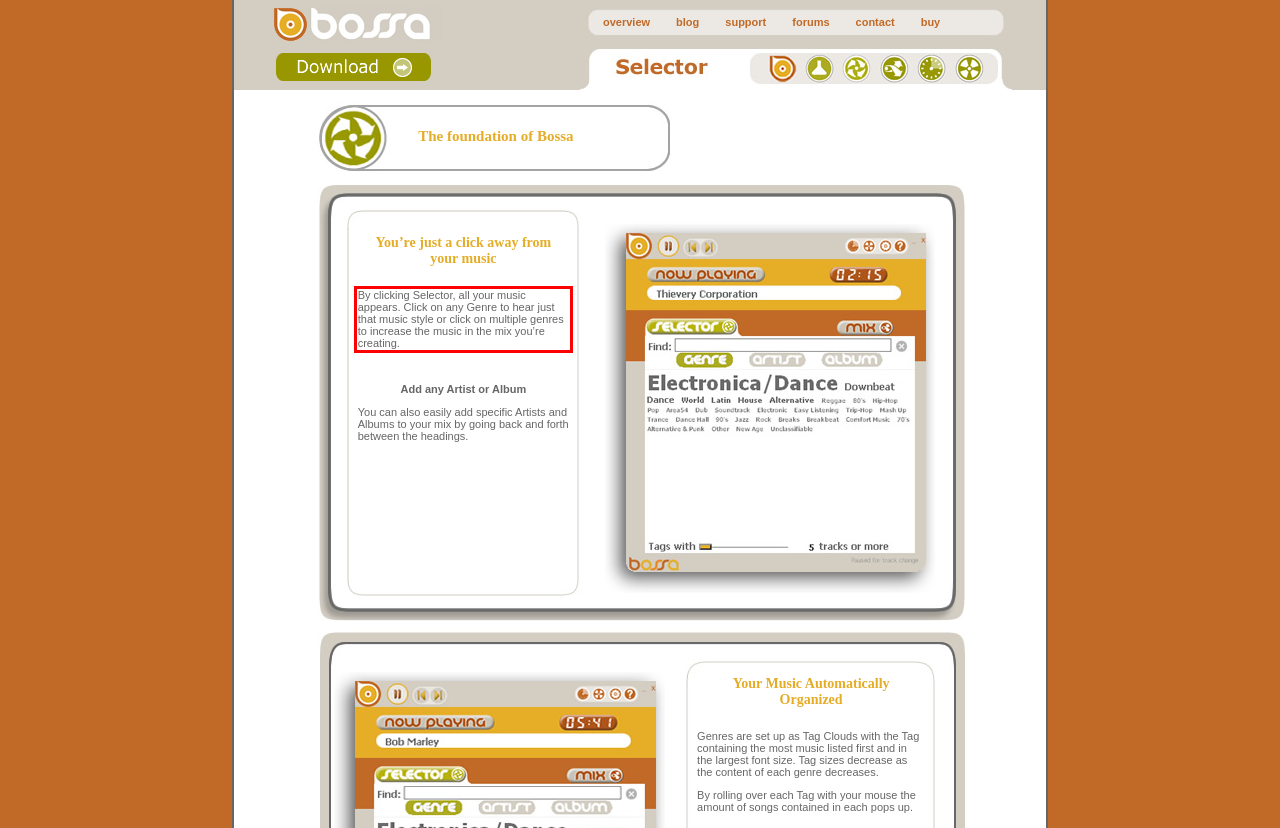Please analyze the provided webpage screenshot and perform OCR to extract the text content from the red rectangle bounding box.

By clicking Selector, all your music appears. Click on any Genre to hear just that music style or click on multiple genres to increase the music in the mix you’re creating.